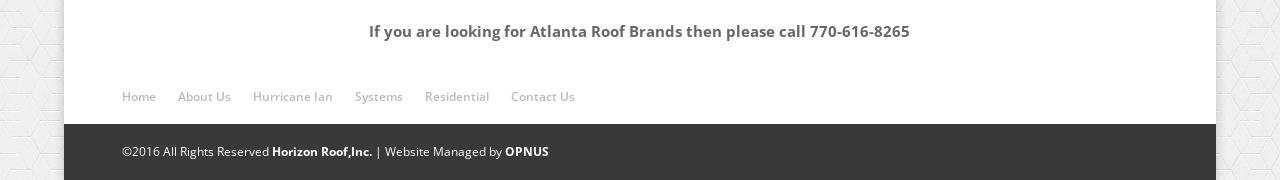Identify the bounding box coordinates for the UI element described as follows: "Systems". Ensure the coordinates are four float numbers between 0 and 1, formatted as [left, top, right, bottom].

[0.277, 0.486, 0.315, 0.581]